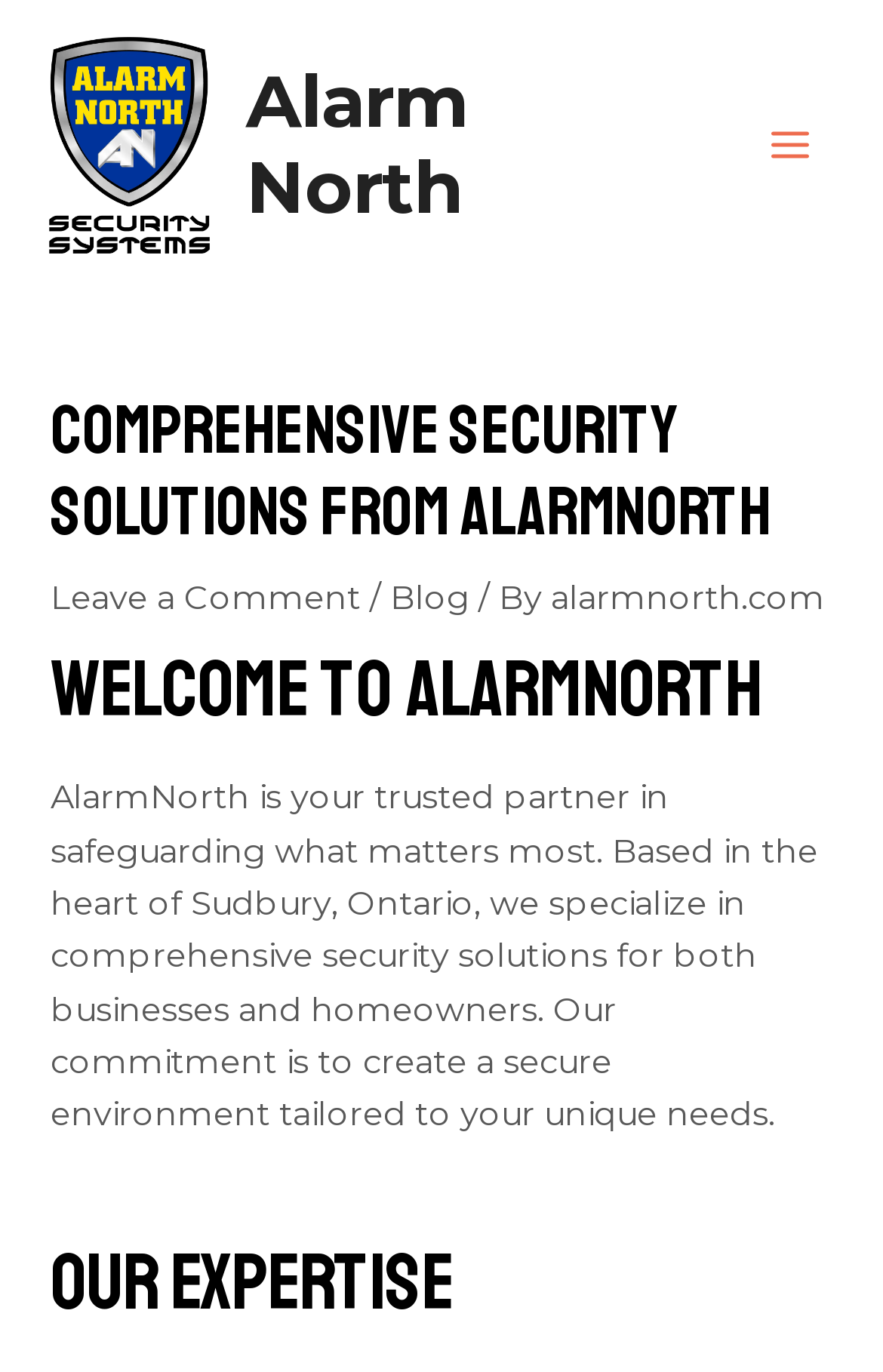What is the section below the main heading about?
Identify the answer in the screenshot and reply with a single word or phrase.

Welcome to AlarmNorth